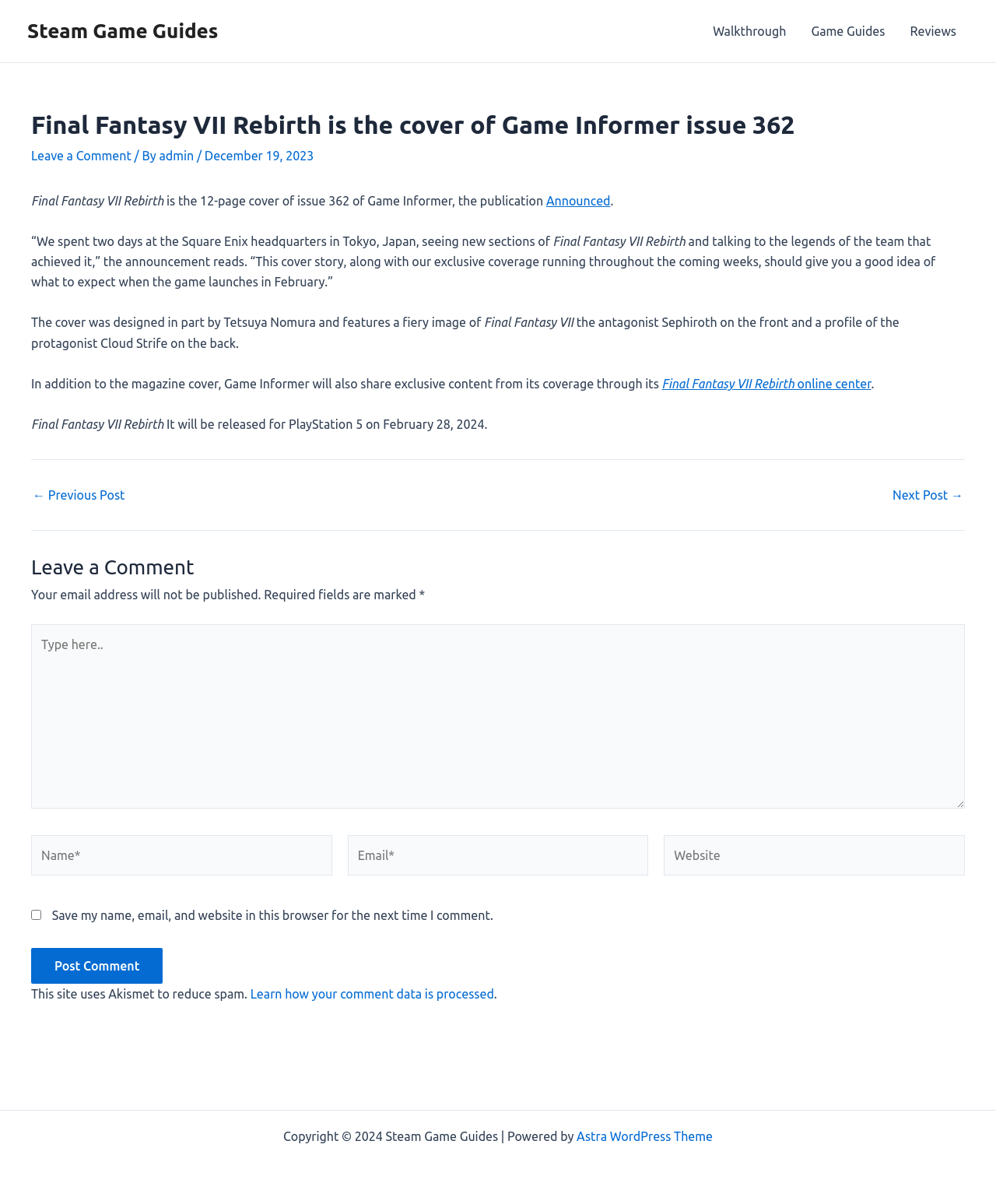Provide a brief response to the question below using a single word or phrase: 
When will Final Fantasy VII Rebirth be released?

February 28, 2024